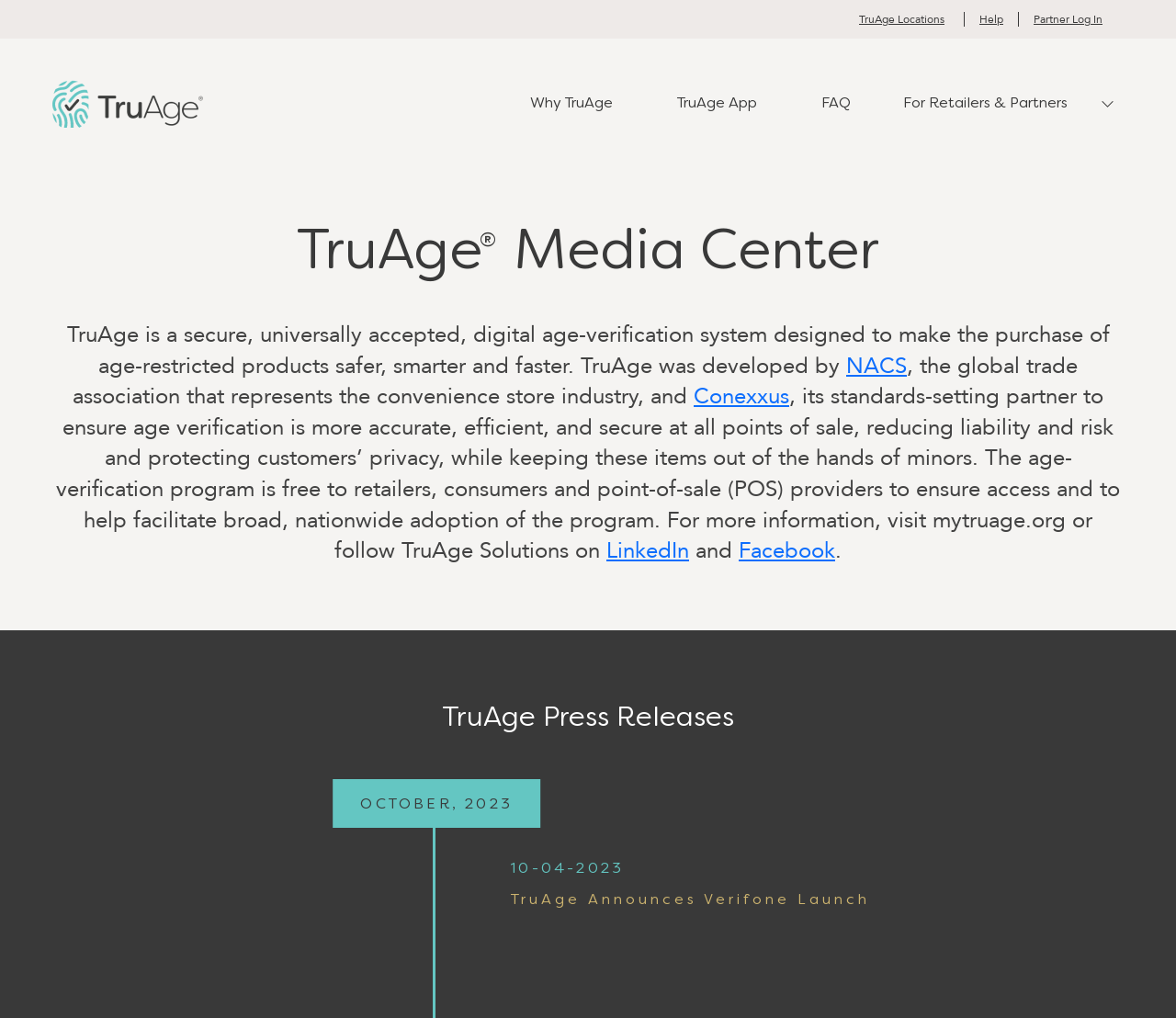Determine the bounding box coordinates for the area that should be clicked to carry out the following instruction: "Read about TruAge Press Releases".

[0.045, 0.69, 0.955, 0.723]